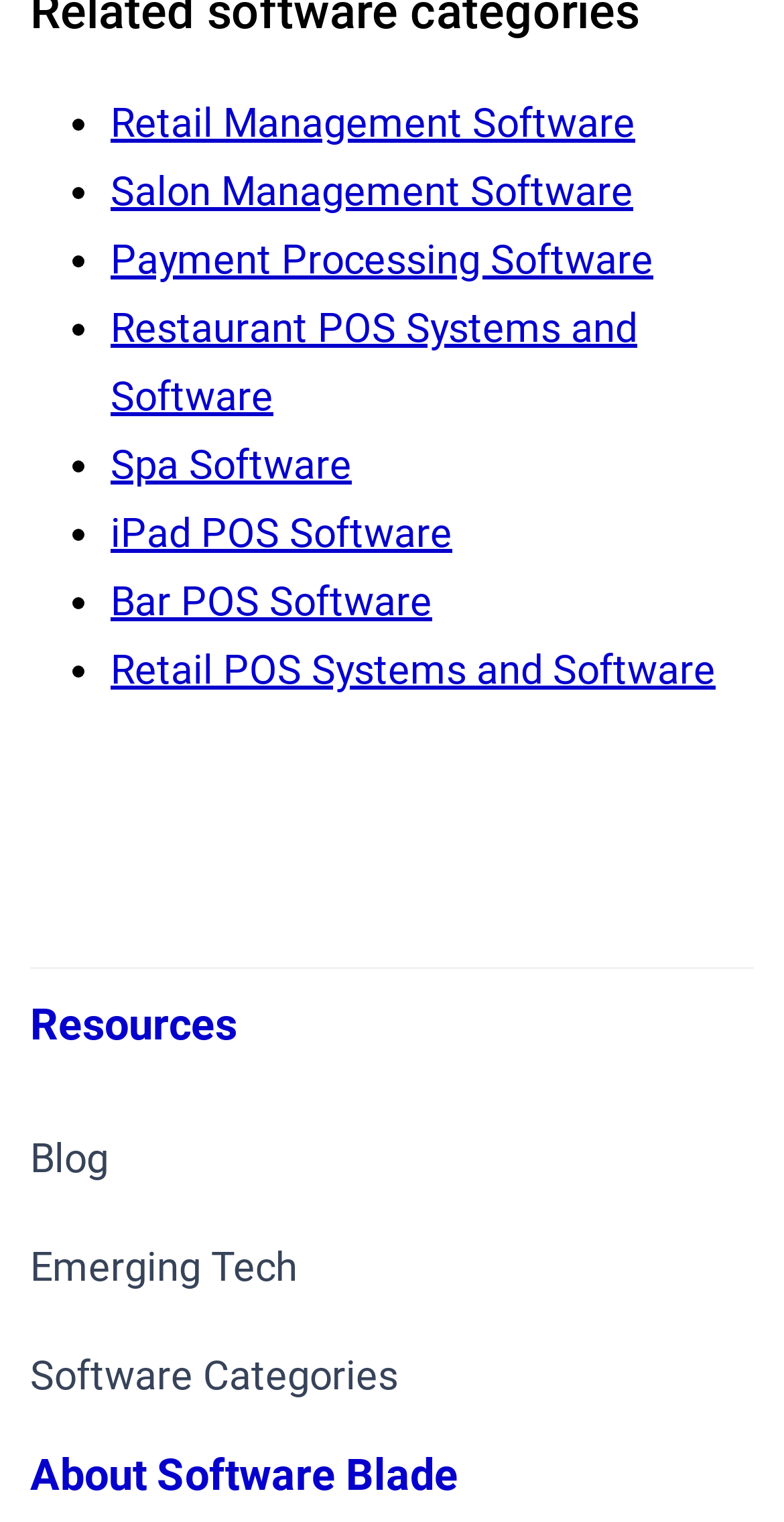Determine the bounding box coordinates of the clickable element necessary to fulfill the instruction: "Click on Retail Management Software". Provide the coordinates as four float numbers within the 0 to 1 range, i.e., [left, top, right, bottom].

[0.141, 0.058, 0.81, 0.103]